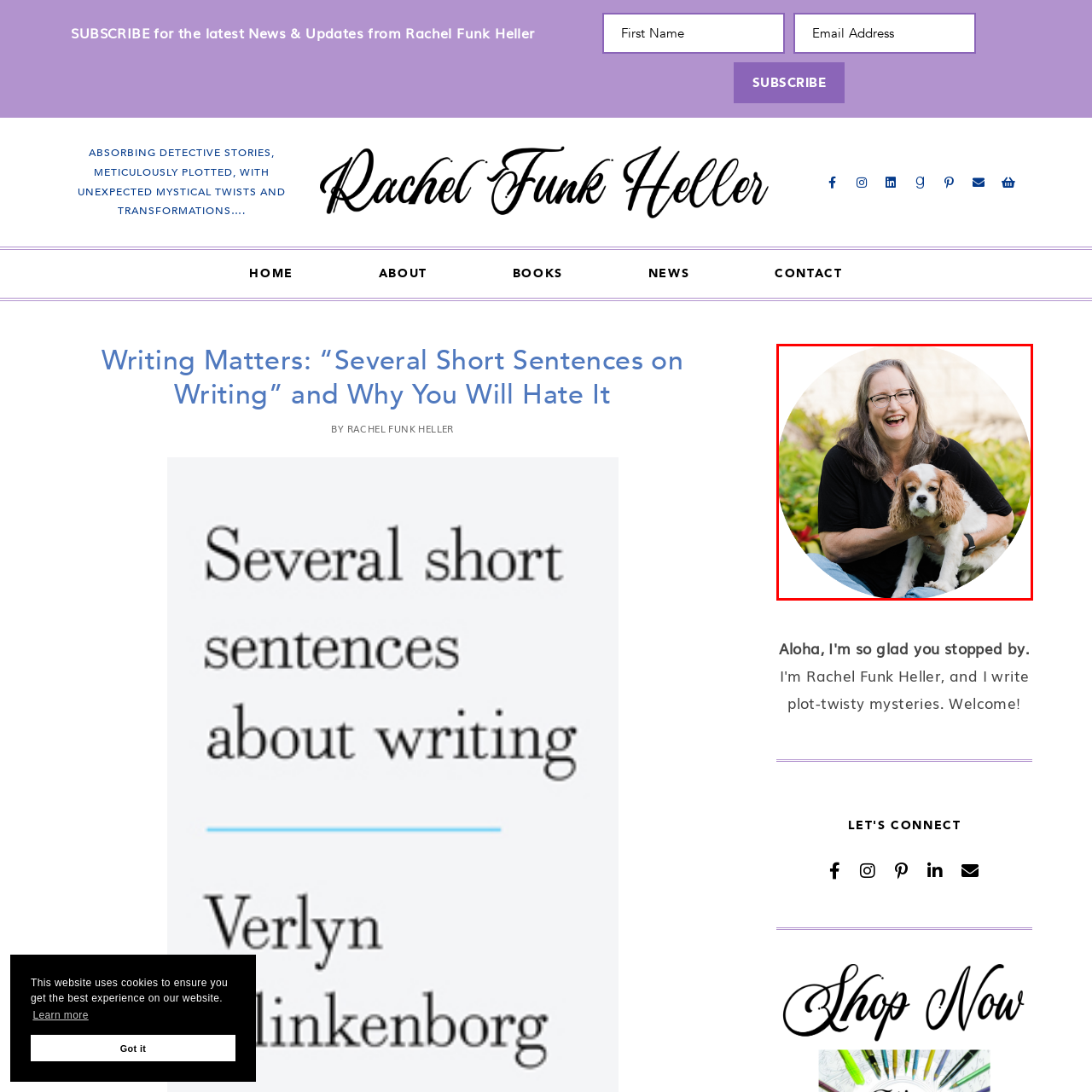What is the color of the woman's top?  
Pay attention to the image within the red frame and give a detailed answer based on your observations from the image.

According to the caption, the woman is 'dressed in a black top', which provides the answer to this question.